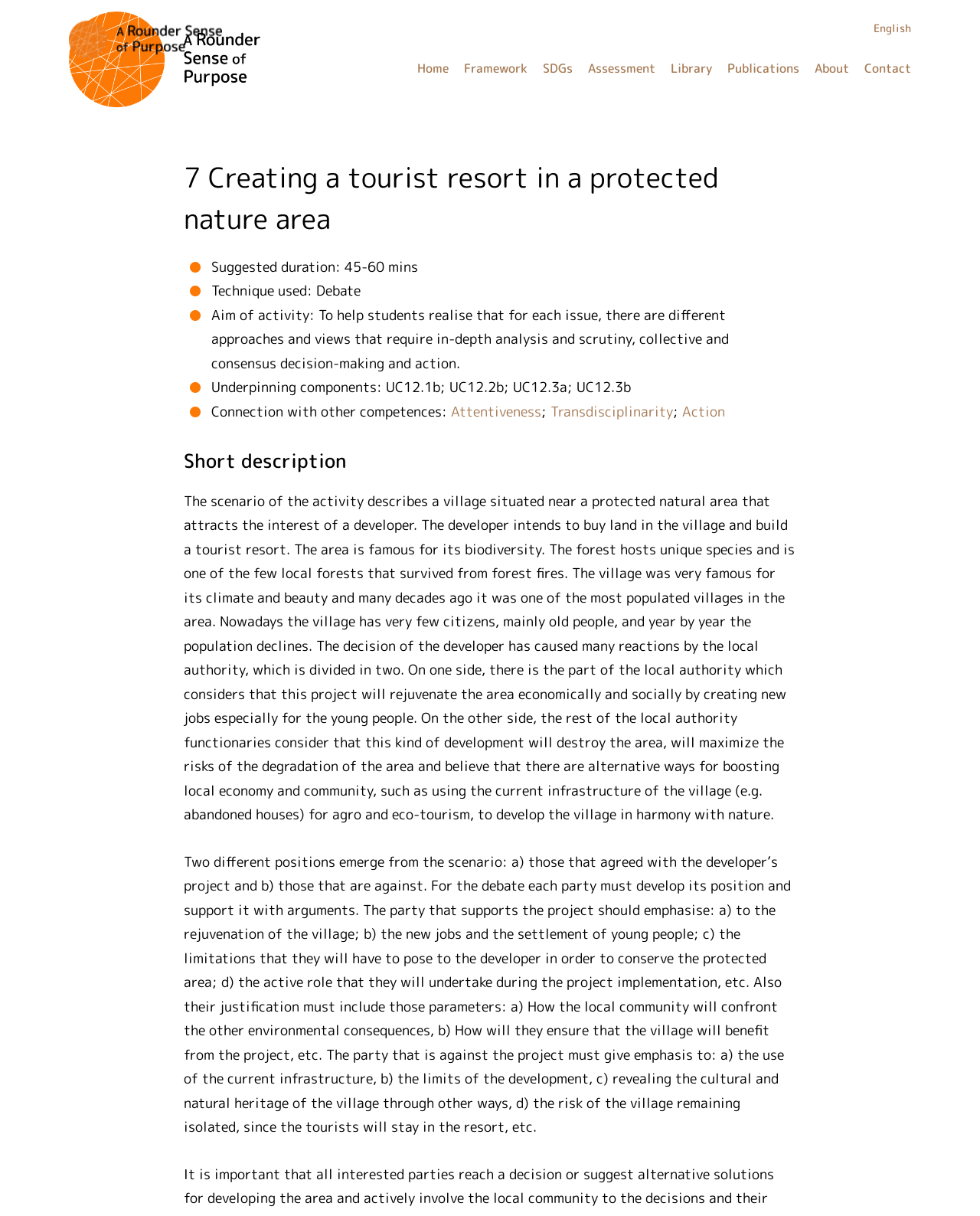Given the description "Other languages (pdf)", provide the bounding box coordinates of the corresponding UI element.

[0.815, 0.146, 0.93, 0.162]